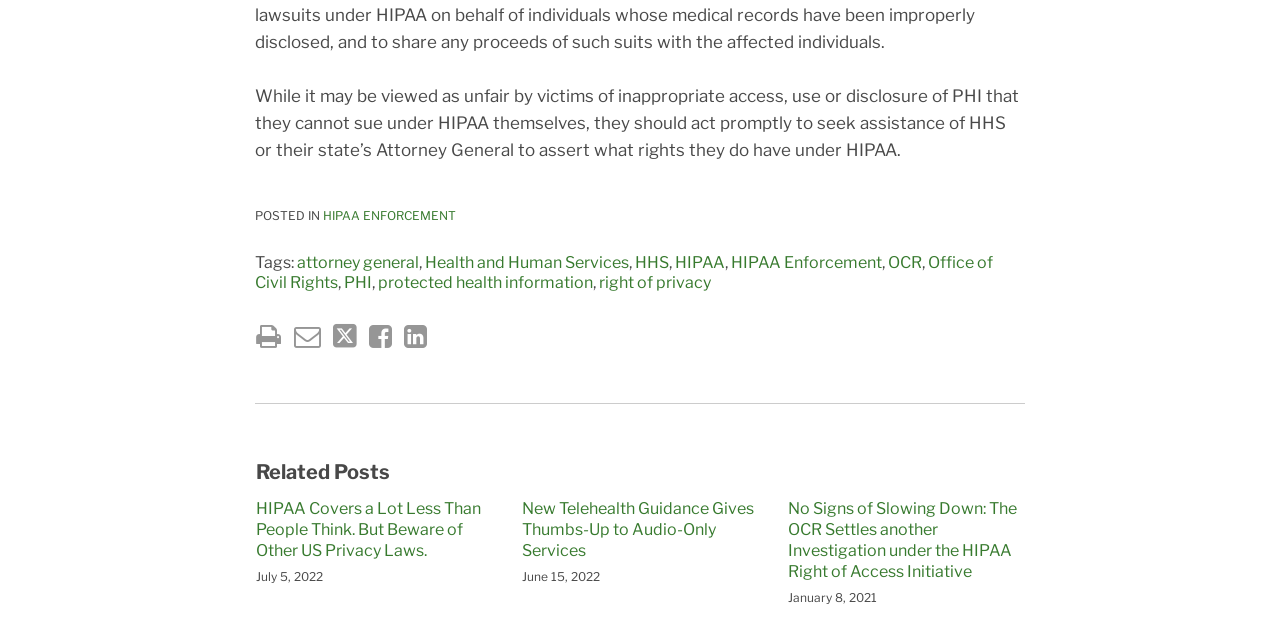Determine the bounding box coordinates of the clickable element necessary to fulfill the instruction: "View Guitarchives". Provide the coordinates as four float numbers within the 0 to 1 range, i.e., [left, top, right, bottom].

None